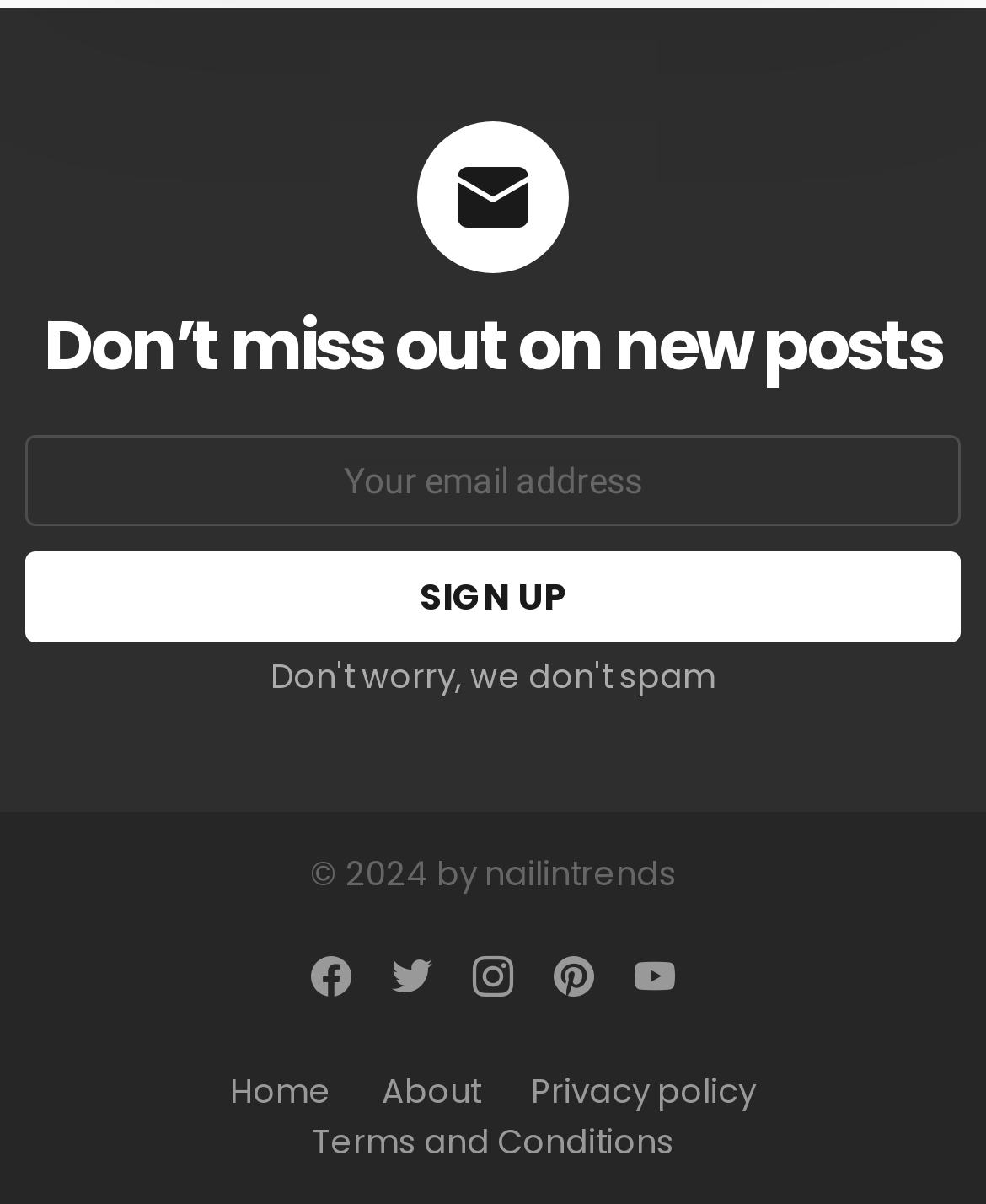Given the element description "instagram" in the screenshot, predict the bounding box coordinates of that UI element.

[0.459, 0.778, 0.541, 0.845]